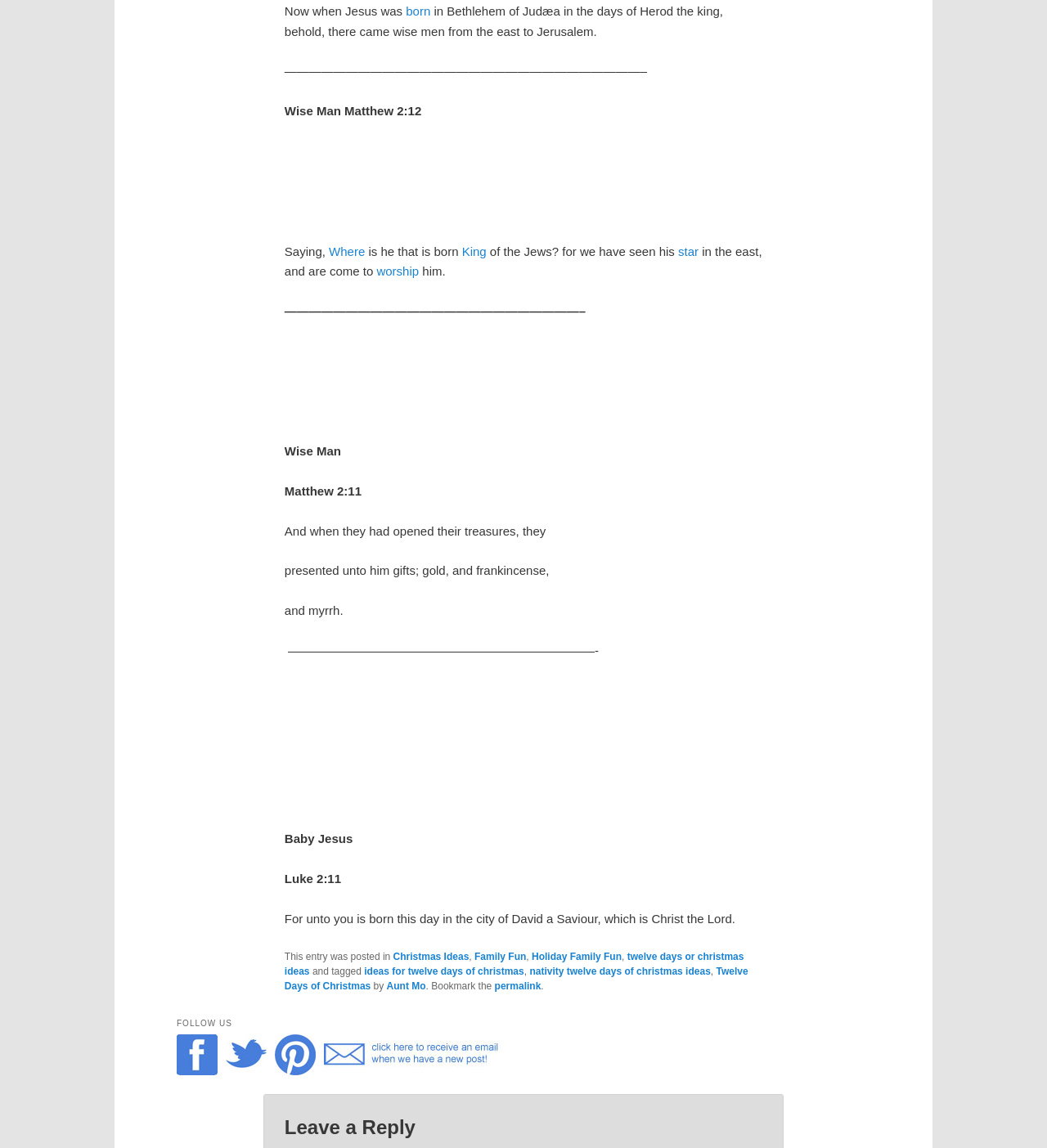Respond to the following question with a brief word or phrase:
What is the name of the image that shows the baby Jesus?

clip_image025